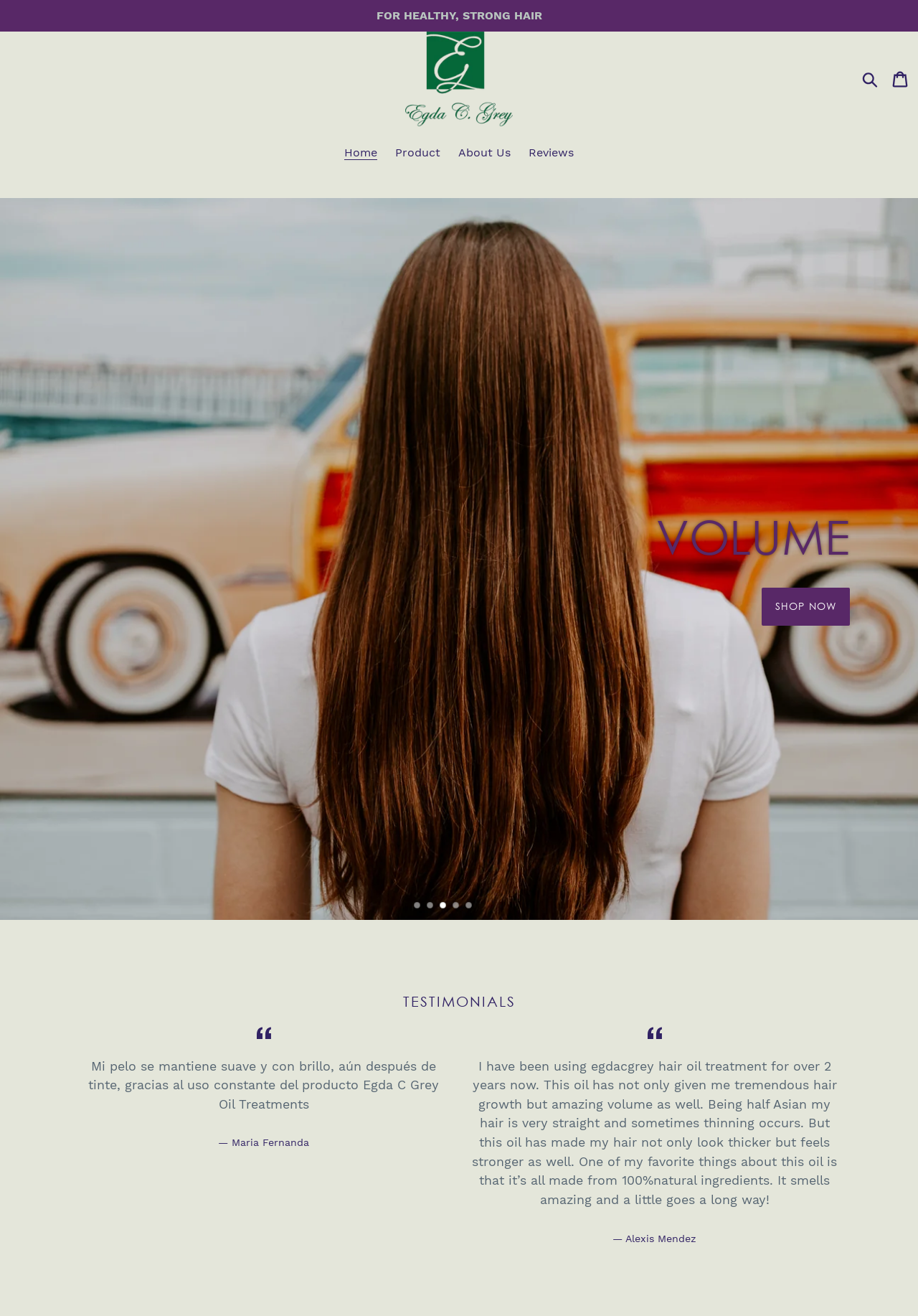Using the webpage screenshot, find the UI element described by About Us. Provide the bounding box coordinates in the format (top-left x, top-left y, bottom-right x, bottom-right y), ensuring all values are floating point numbers between 0 and 1.

[0.491, 0.109, 0.564, 0.124]